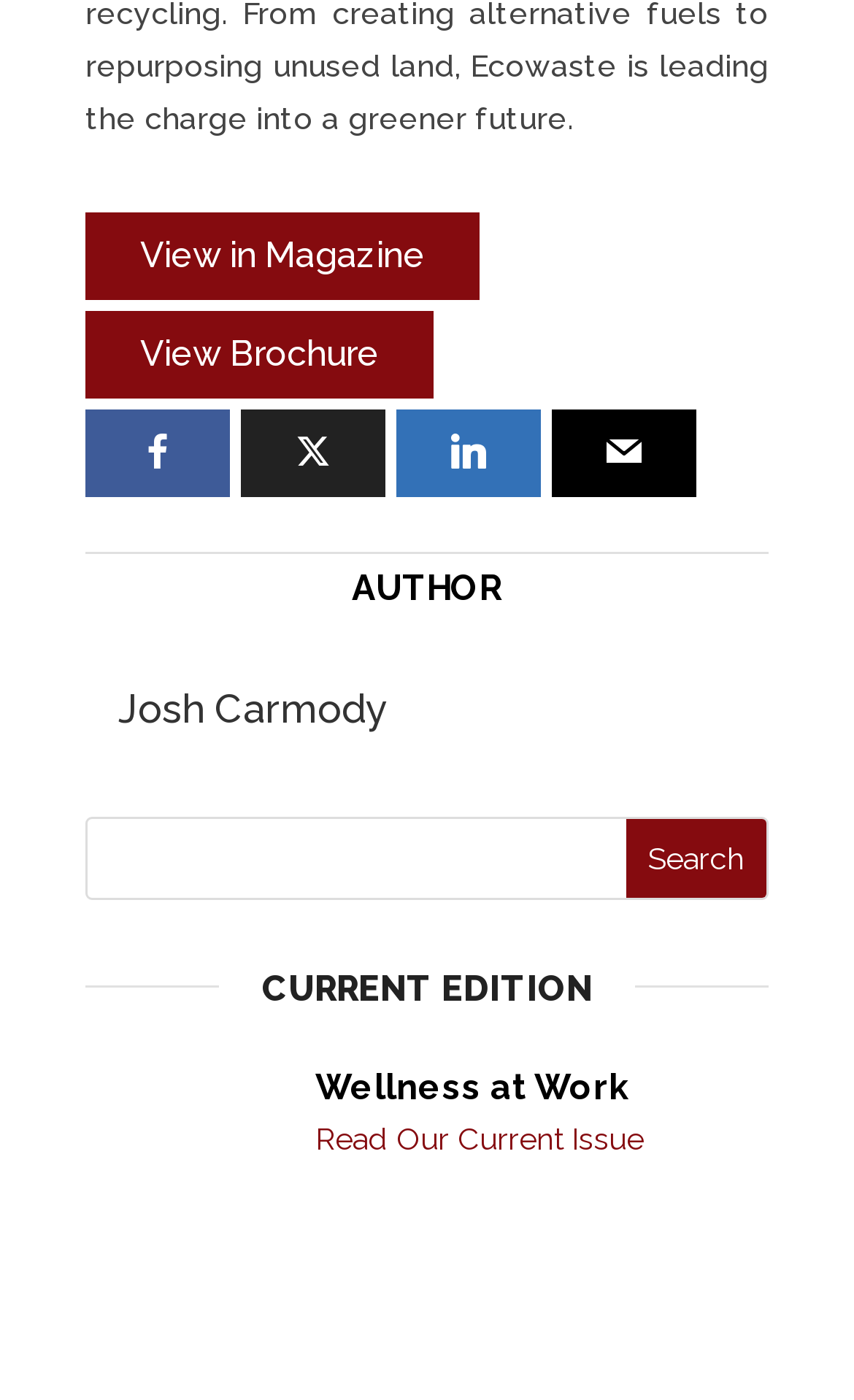What is the call-to-action for the current issue?
Could you please answer the question thoroughly and with as much detail as possible?

The call-to-action for the current issue is 'Read Our Current Issue' which can be found in the StaticText element with the text 'Read Our Current Issue' which is a child element of the LayoutTable with bounding box coordinates [0.1, 0.765, 0.9, 0.965].